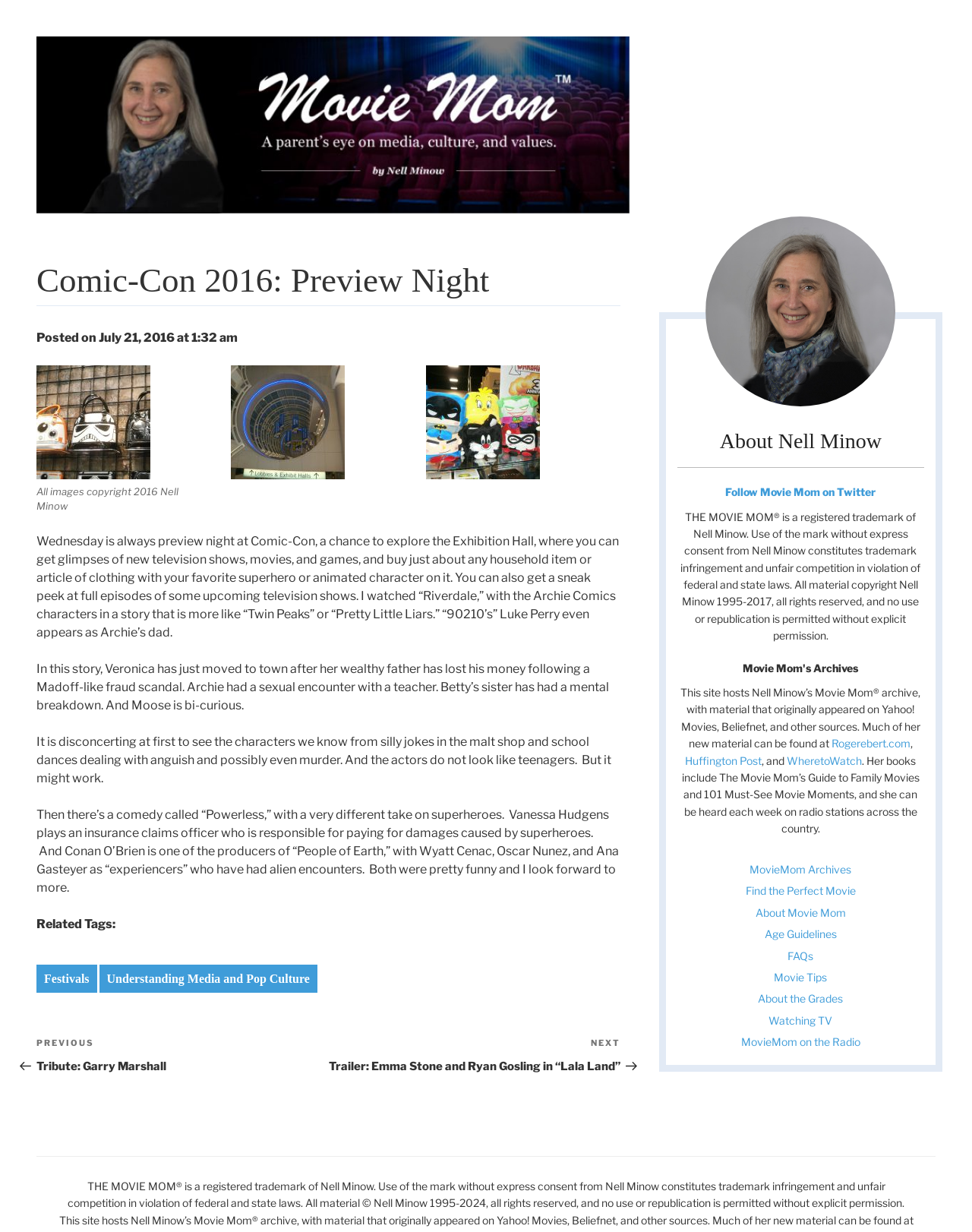Show me the bounding box coordinates of the clickable region to achieve the task as per the instruction: "Click the link to read more about Understanding Media and Pop Culture".

[0.102, 0.783, 0.326, 0.806]